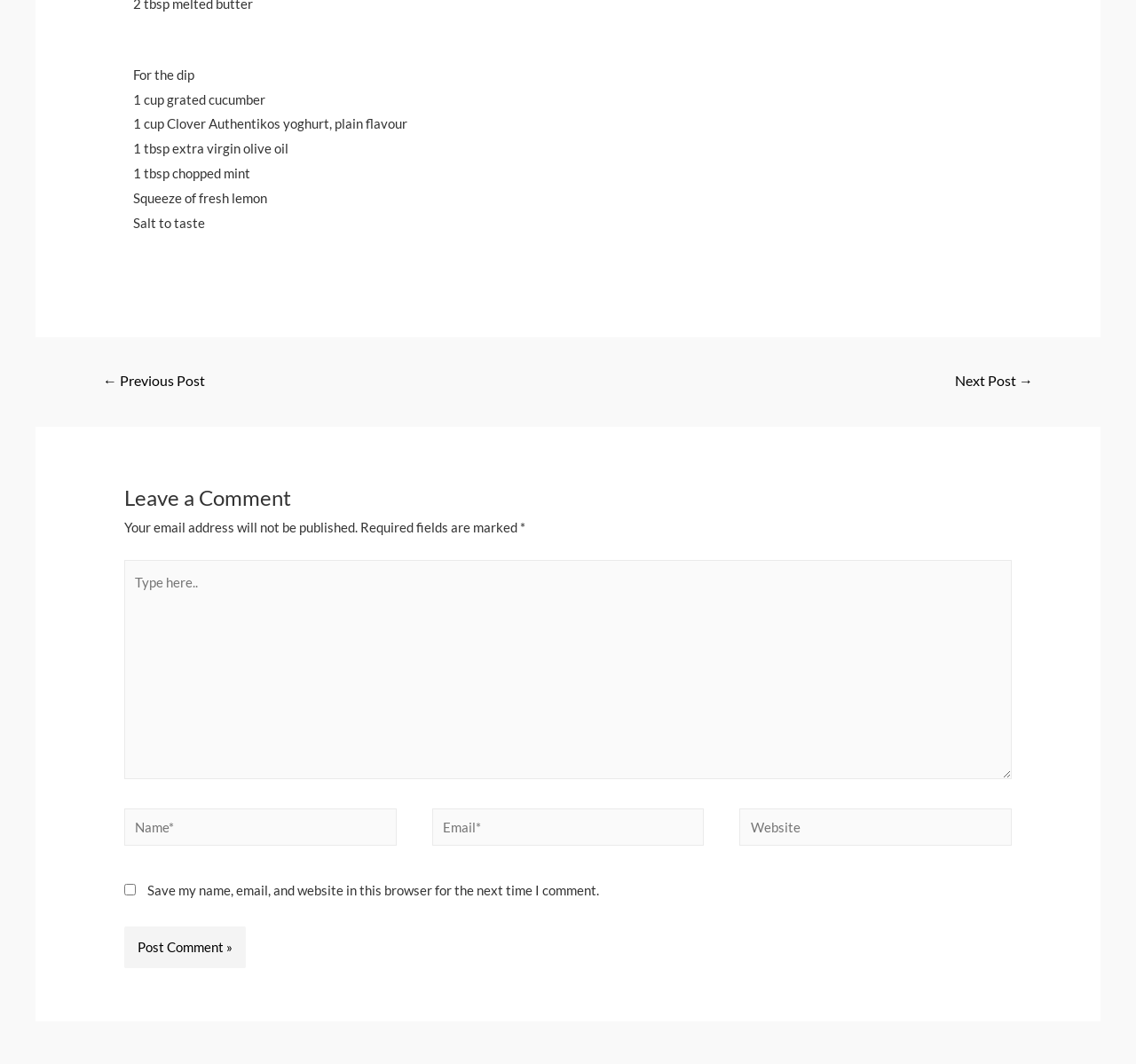Calculate the bounding box coordinates for the UI element based on the following description: "Next Post →". Ensure the coordinates are four float numbers between 0 and 1, i.e., [left, top, right, bottom].

[0.822, 0.343, 0.928, 0.375]